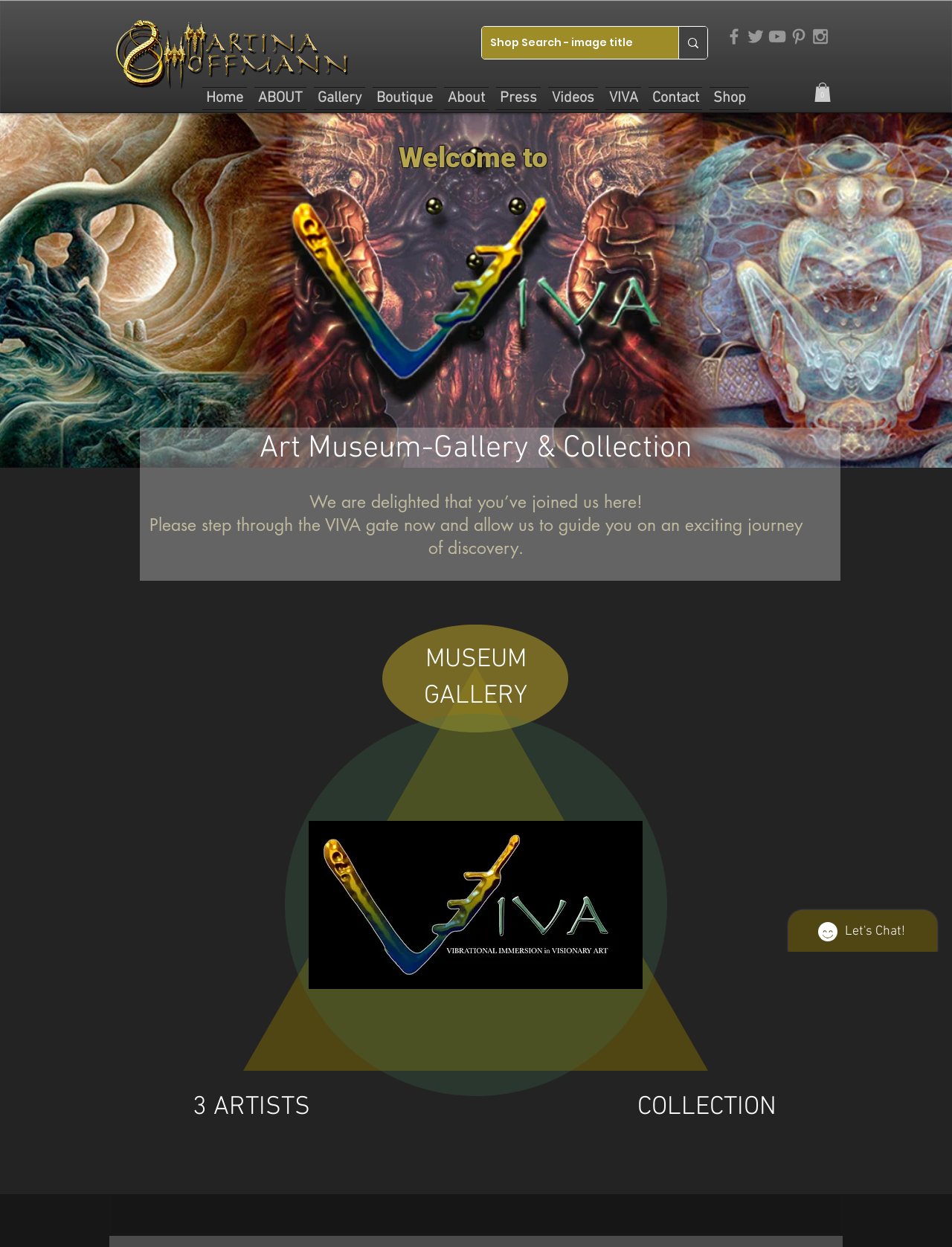How many social media icons are there?
Based on the visual information, provide a detailed and comprehensive answer.

I counted the number of link elements with image children under the 'Social Bar' list element. There are 5 links with image children, each corresponding to a social media icon.